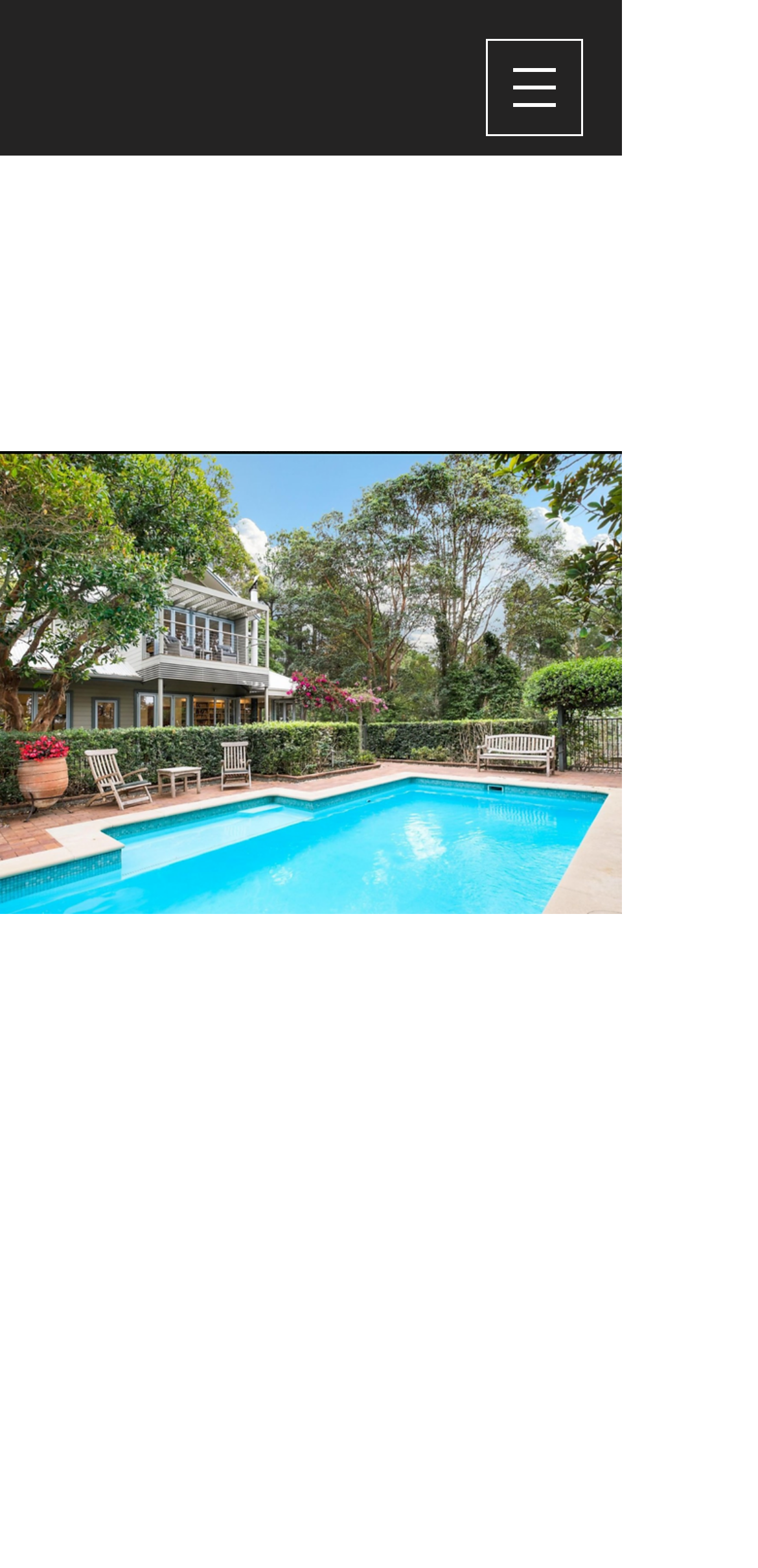For the following element description, predict the bounding box coordinates in the format (top-left x, top-left y, bottom-right x, bottom-right y). All values should be floating point numbers between 0 and 1. Description: aria-label="Open navigation menu"

[0.641, 0.025, 0.769, 0.087]